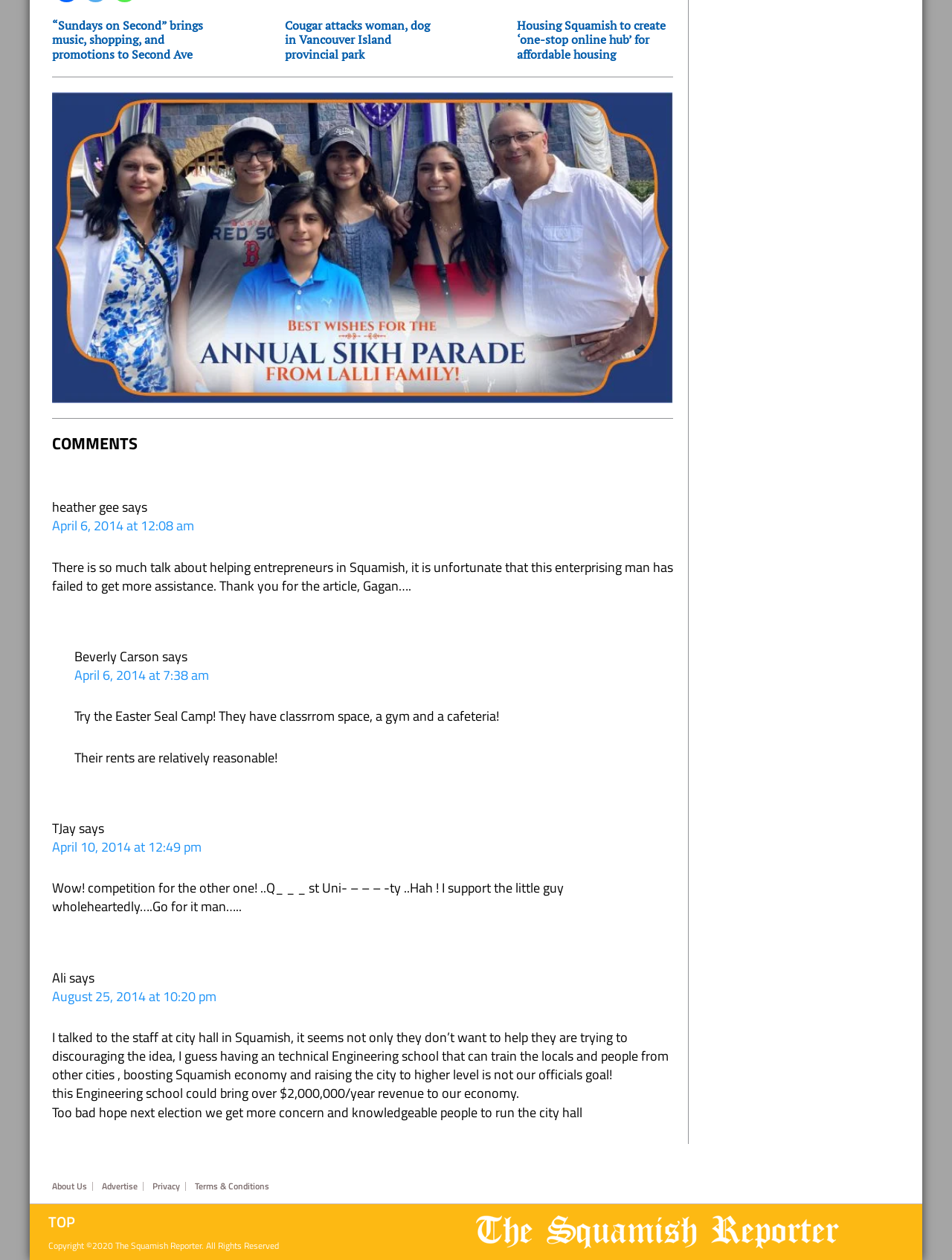Please identify the bounding box coordinates for the region that you need to click to follow this instruction: "Click the link to read more about the article posted on April 6, 2014 at 12:08 am".

[0.055, 0.409, 0.204, 0.425]